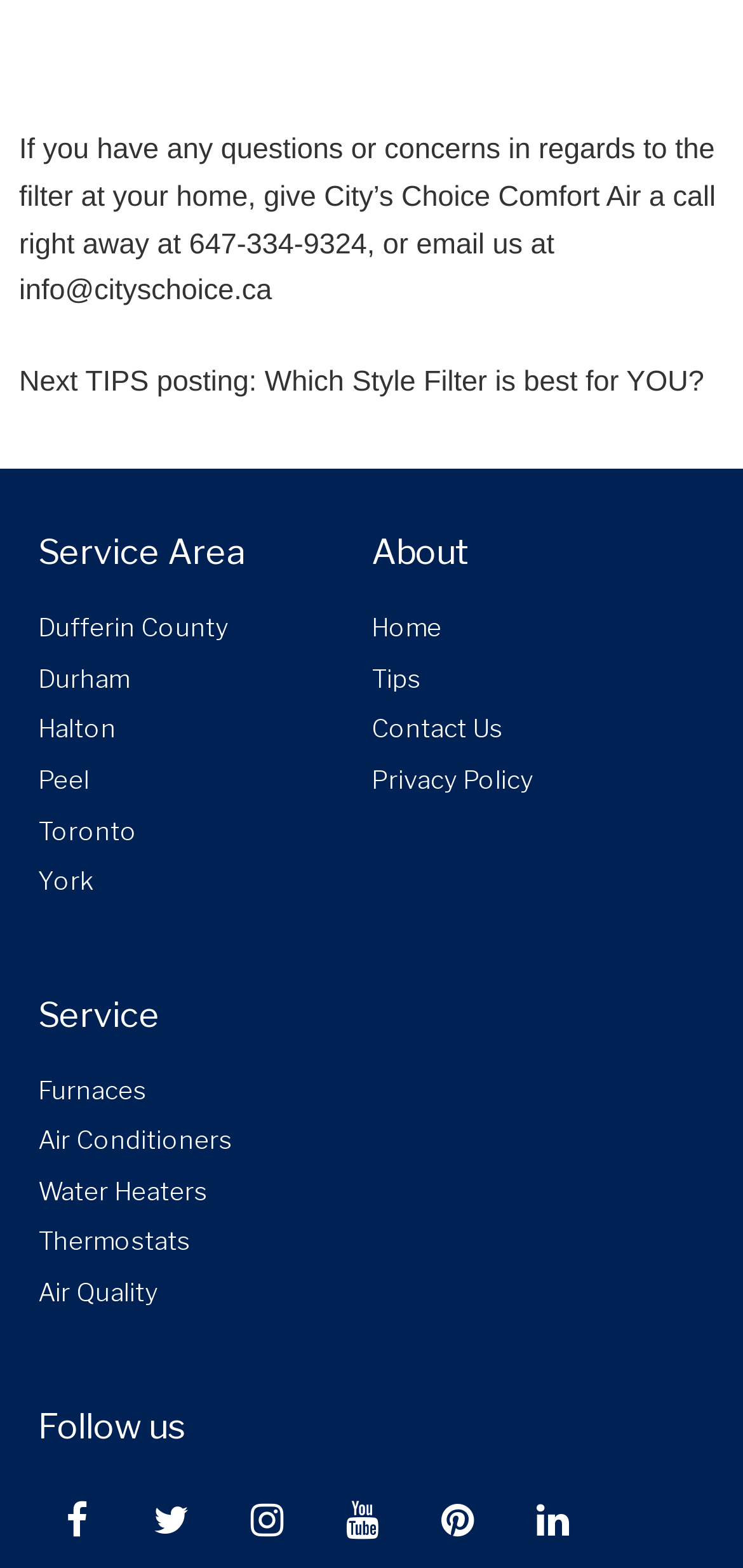What is the email address to contact City’s Choice Comfort Air?
Please provide a comprehensive answer based on the contents of the image.

The email address can be found in the static text element at the top of the page, which says 'If you have any questions or concerns in regards to the filter at your home, give City’s Choice Comfort Air a call right away at 647-334-9324, or email us at info@cityschoice.ca'.